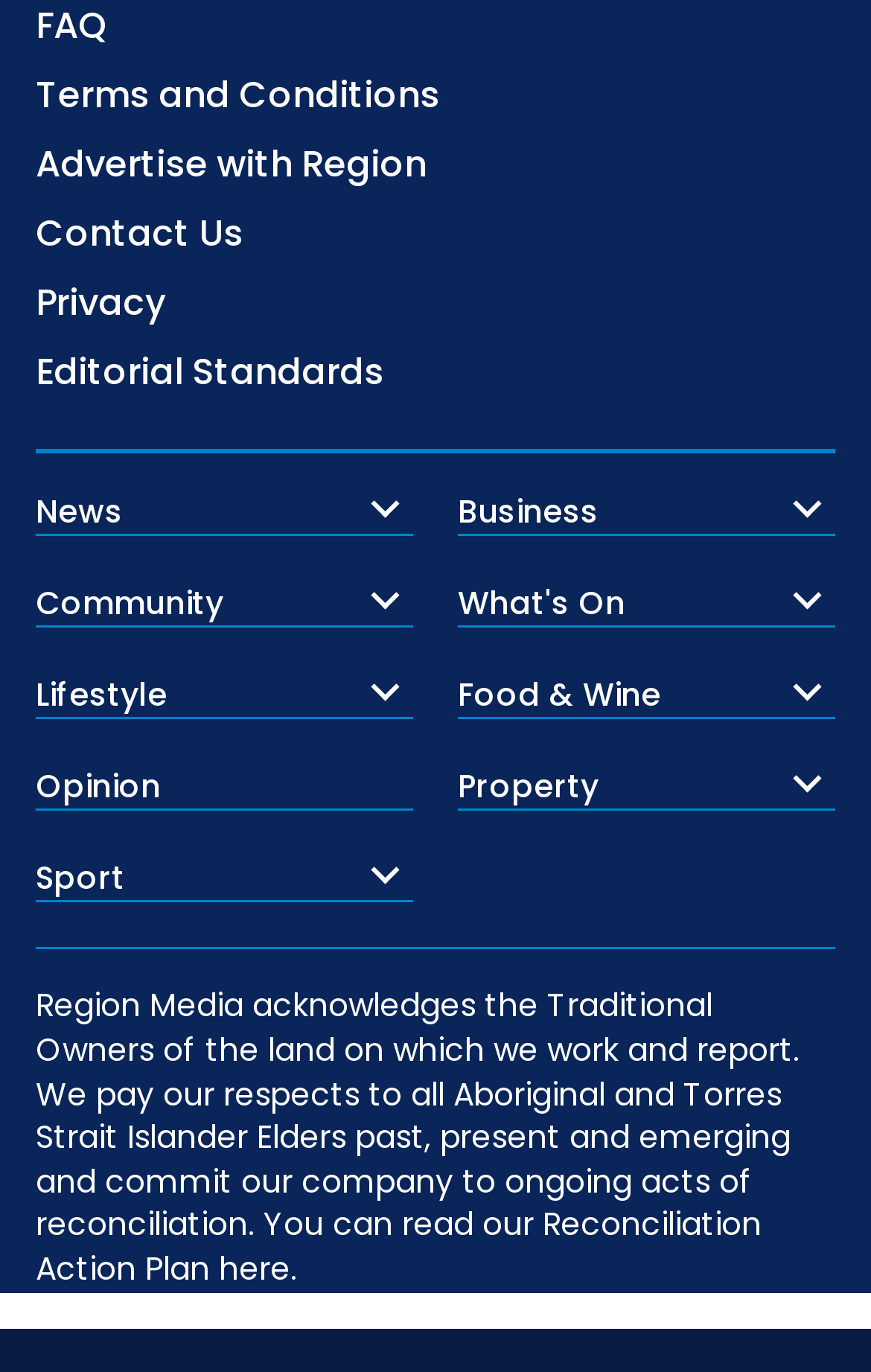Find the bounding box coordinates of the clickable area that will achieve the following instruction: "Search for something".

None